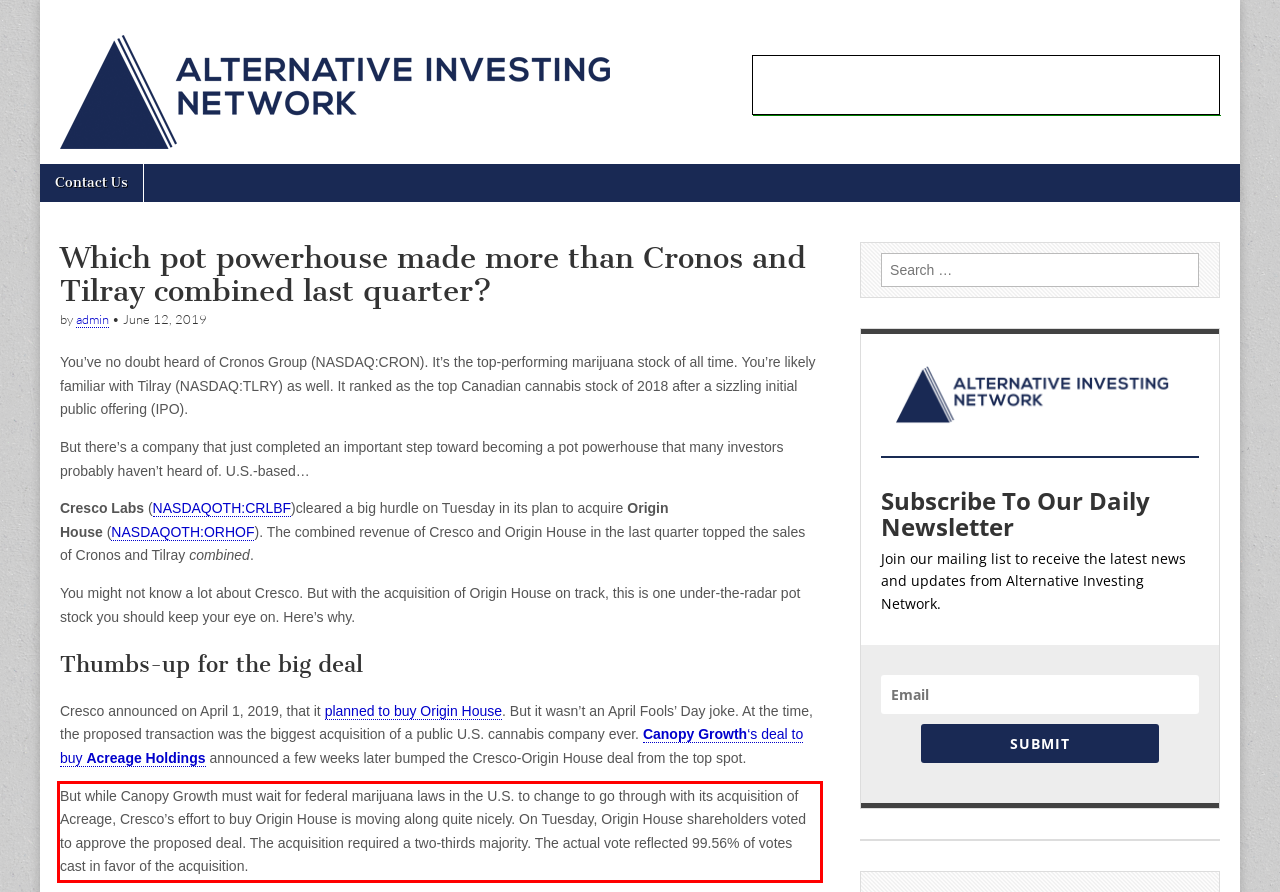You are given a screenshot showing a webpage with a red bounding box. Perform OCR to capture the text within the red bounding box.

But while Canopy Growth must wait for federal marijuana laws in the U.S. to change to go through with its acquisition of Acreage, Cresco’s effort to buy Origin House is moving along quite nicely. On Tuesday, Origin House shareholders voted to approve the proposed deal. The acquisition required a two-thirds majority. The actual vote reflected 99.56% of votes cast in favor of the acquisition.